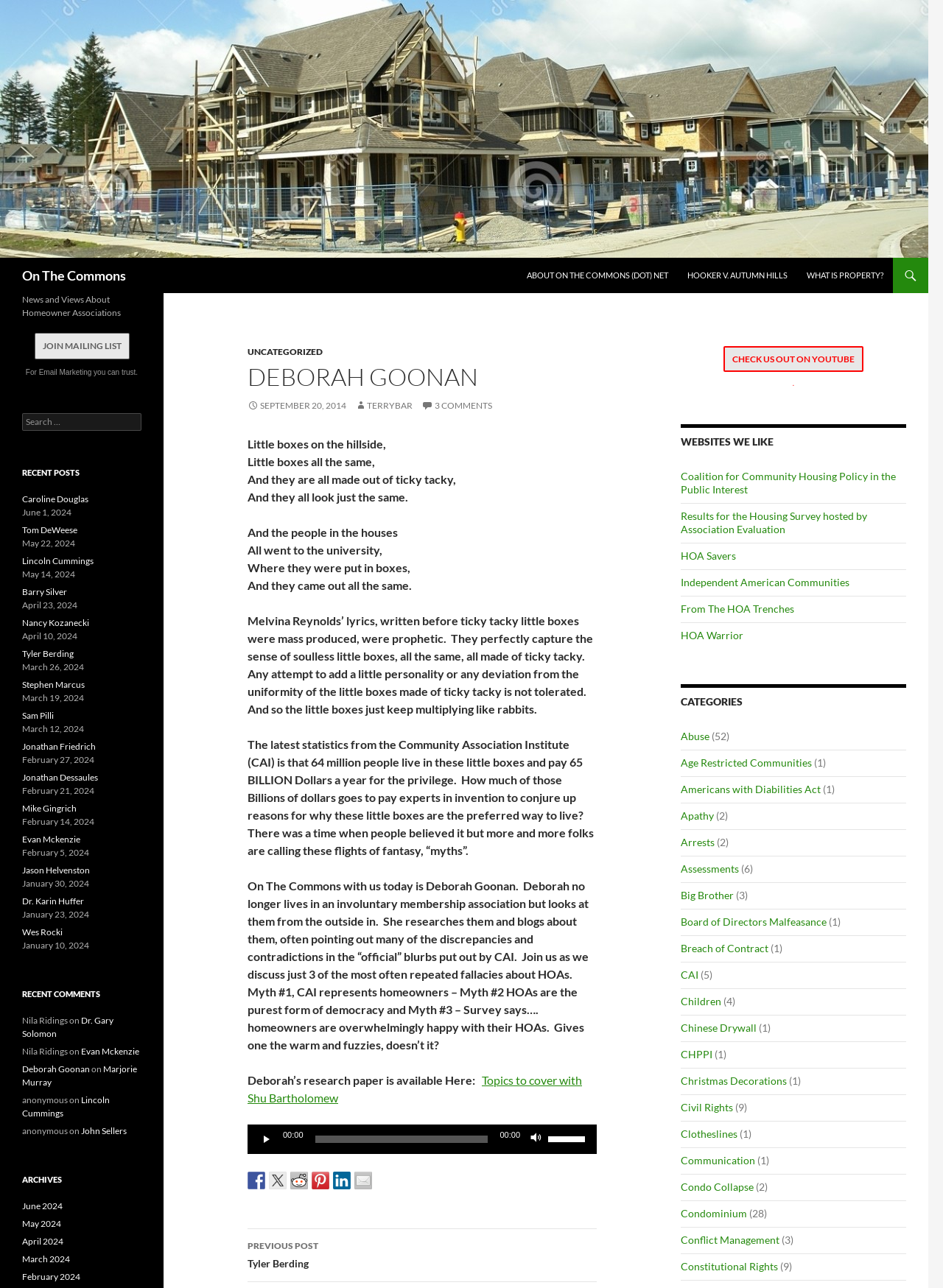Determine the bounding box coordinates for the clickable element to execute this instruction: "Share on Facebook". Provide the coordinates as four float numbers between 0 and 1, i.e., [left, top, right, bottom].

[0.262, 0.91, 0.281, 0.923]